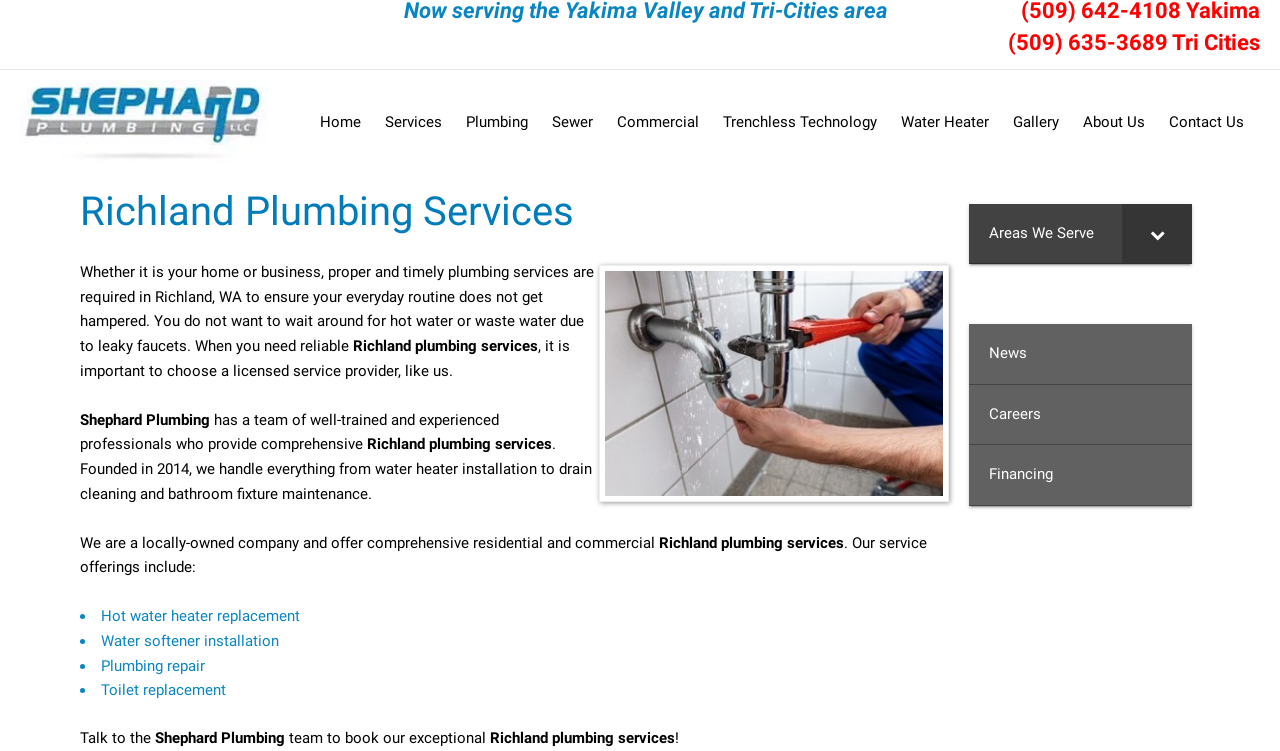Using the details in the image, give a detailed response to the question below:
What services does Shephard Plumbing offer?

I found the list of services offered by Shephard Plumbing by looking at the StaticText elements with the text 'Hot water heater replacement', 'Water softener installation', 'Plumbing repair', and 'Toilet replacement' at coordinates [0.079, 0.808, 0.234, 0.832], [0.079, 0.841, 0.218, 0.865], [0.079, 0.874, 0.16, 0.898], and [0.079, 0.907, 0.177, 0.931] respectively.